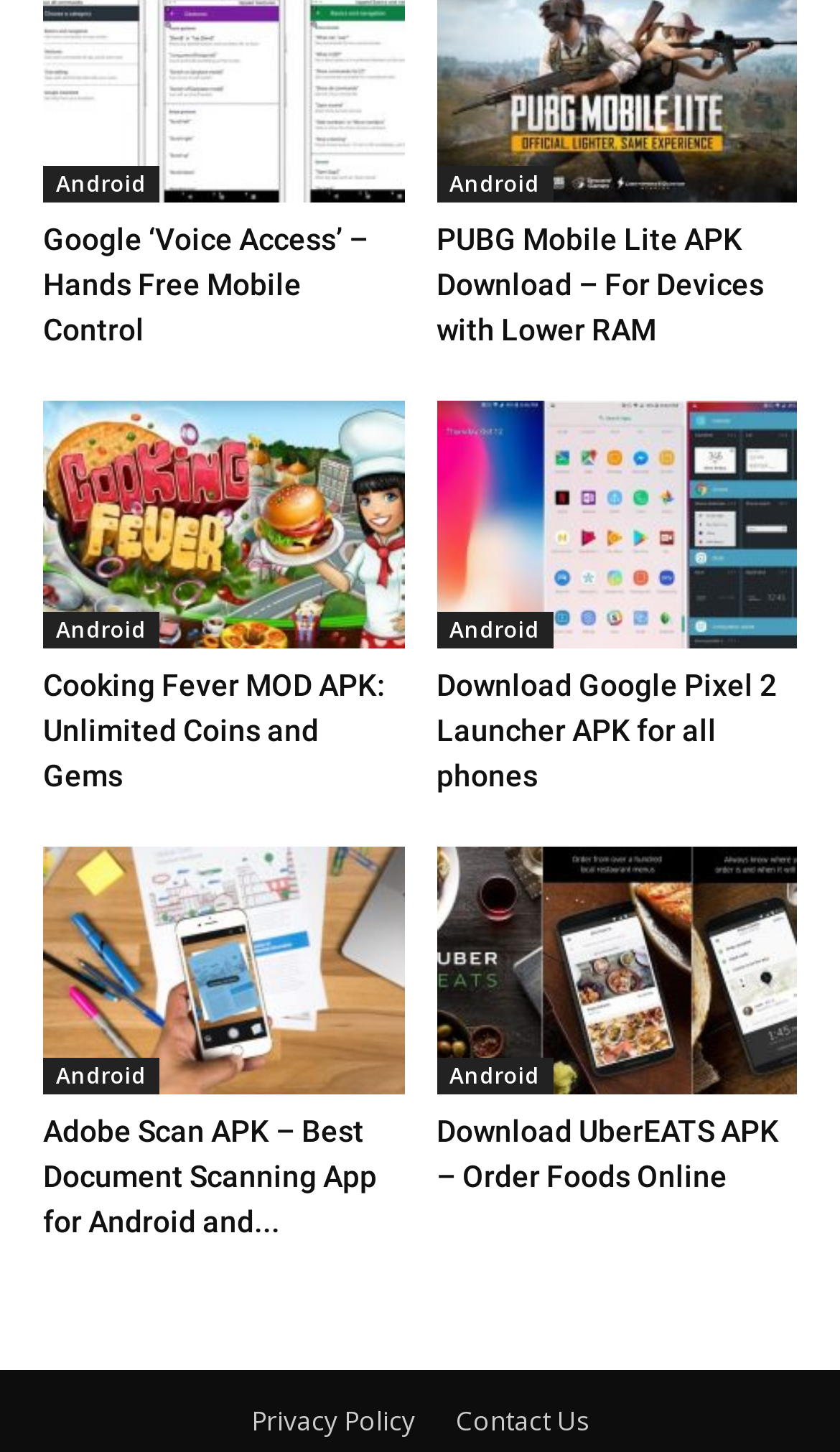Locate the bounding box coordinates of the region to be clicked to comply with the following instruction: "Download Google Pixel 2 Launcher APK". The coordinates must be four float numbers between 0 and 1, in the form [left, top, right, bottom].

[0.519, 0.275, 0.949, 0.446]